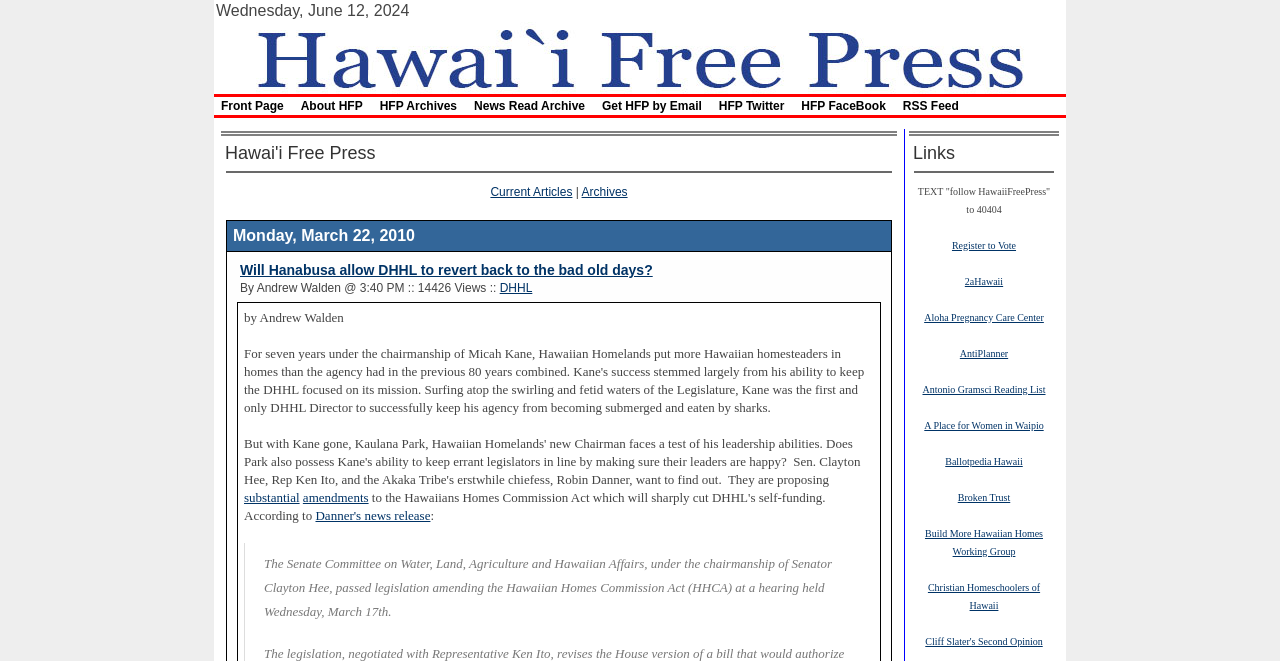How many links are there in the 'Links' section?
Refer to the image and respond with a one-word or short-phrase answer.

12